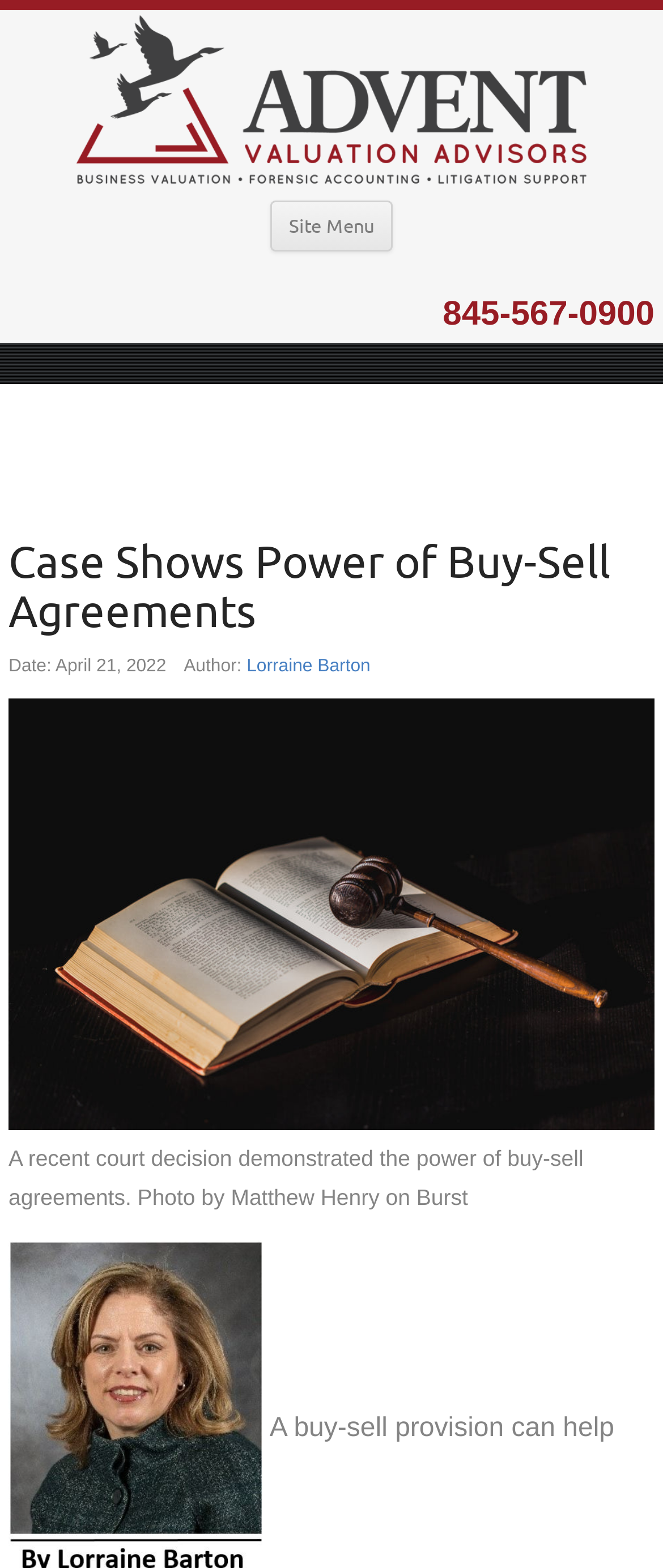From the webpage screenshot, predict the bounding box coordinates (top-left x, top-left y, bottom-right x, bottom-right y) for the UI element described here: title="Advent Valuation Advisors"

[0.115, 0.059, 0.885, 0.078]